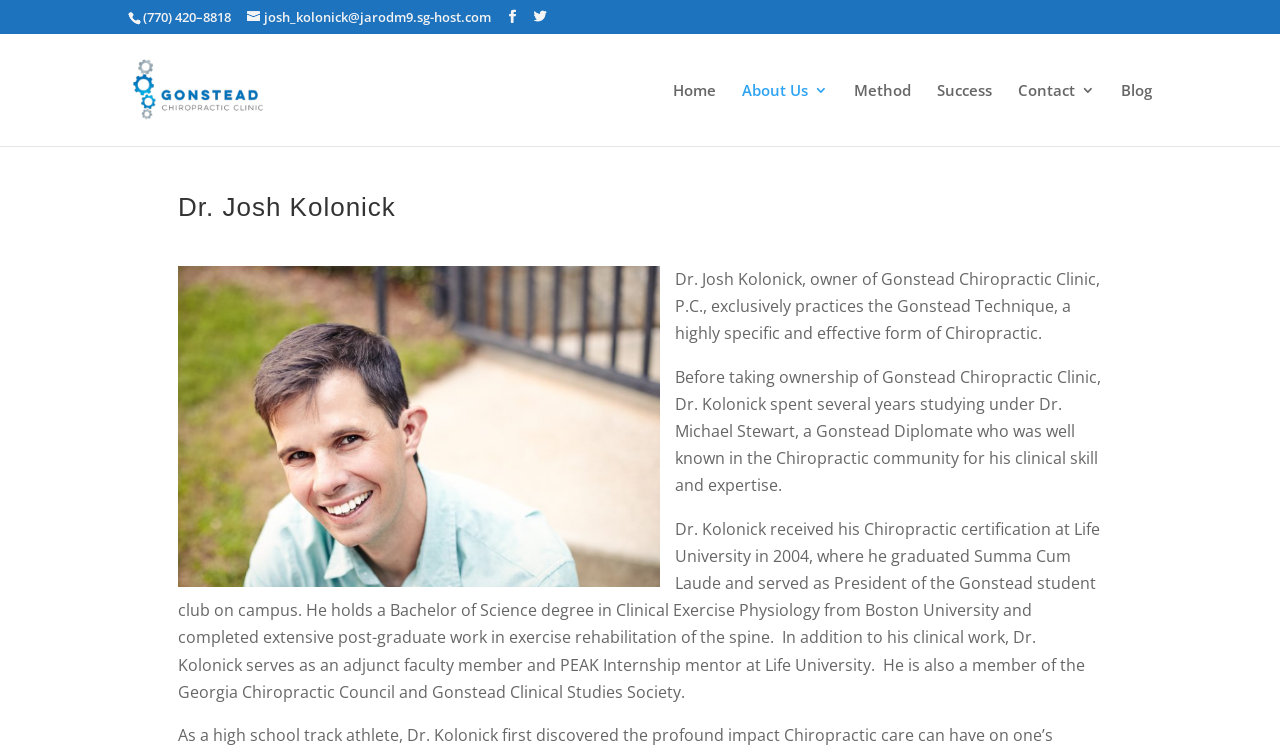Please identify the bounding box coordinates of where to click in order to follow the instruction: "Go to the Home page".

[0.526, 0.11, 0.559, 0.194]